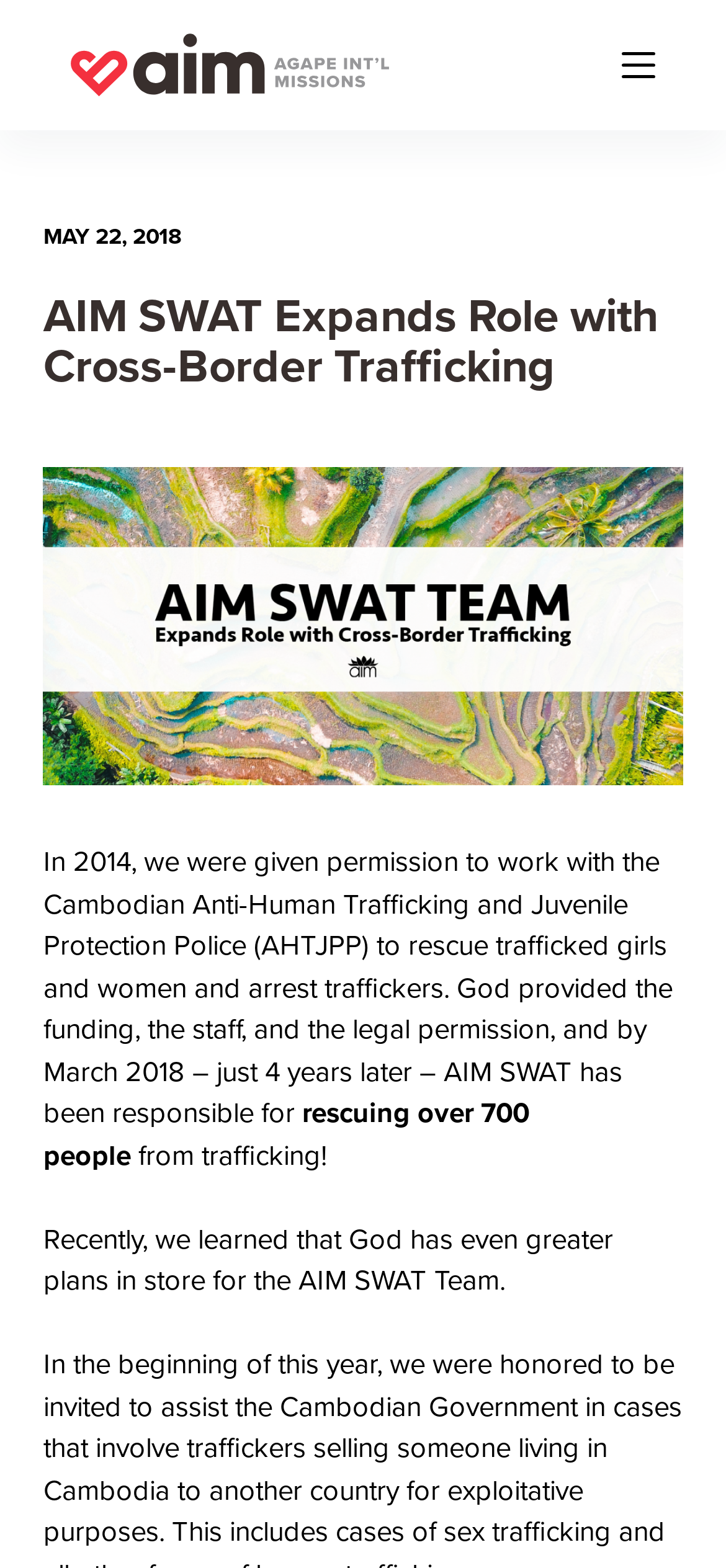How many people were rescued by AIM SWAT?
Please ensure your answer is as detailed and informative as possible.

I found the answer by looking at the static text element 'rescuing over 700 people'. This suggests that AIM SWAT has rescued over 700 people.